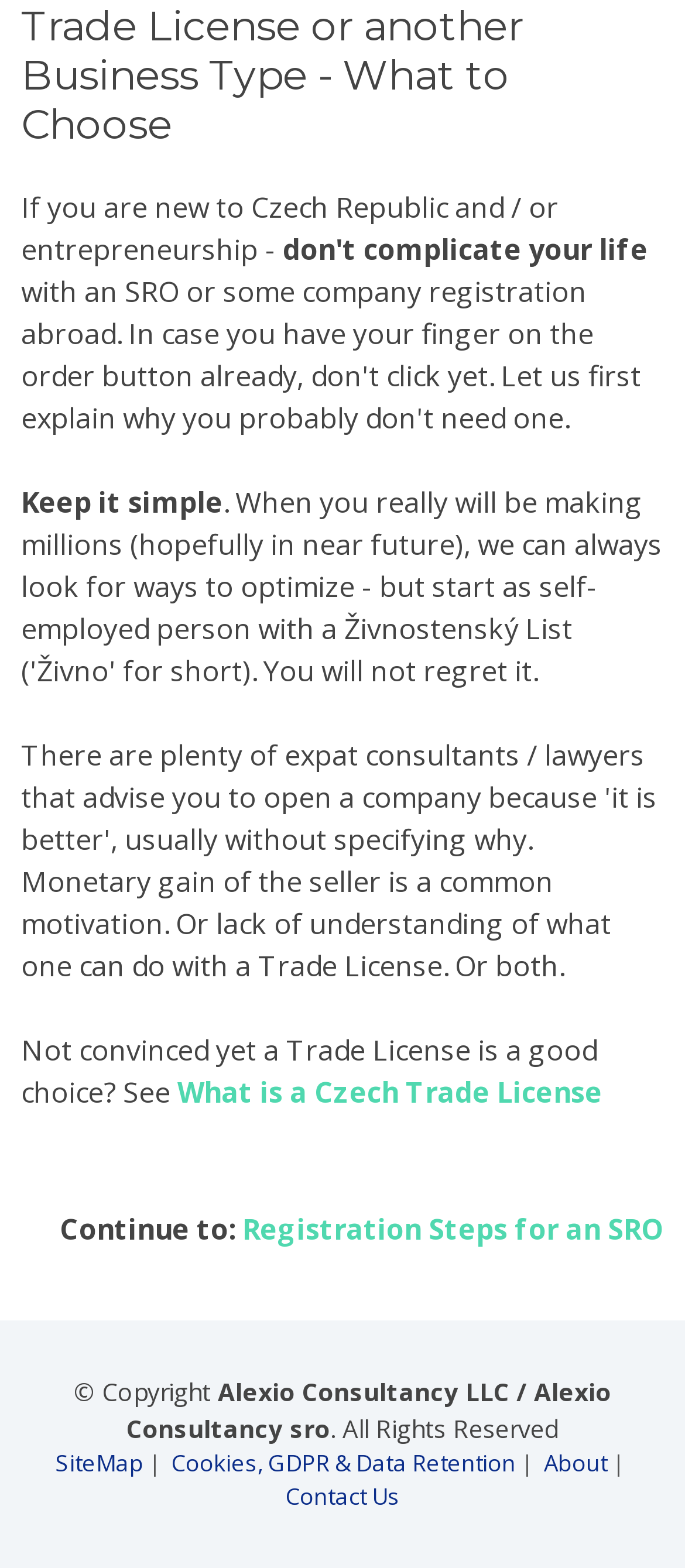What is the company name mentioned at the bottom of the webpage?
Look at the image and respond with a one-word or short-phrase answer.

Alexio Consultancy LLC / Alexio Consultancy sro